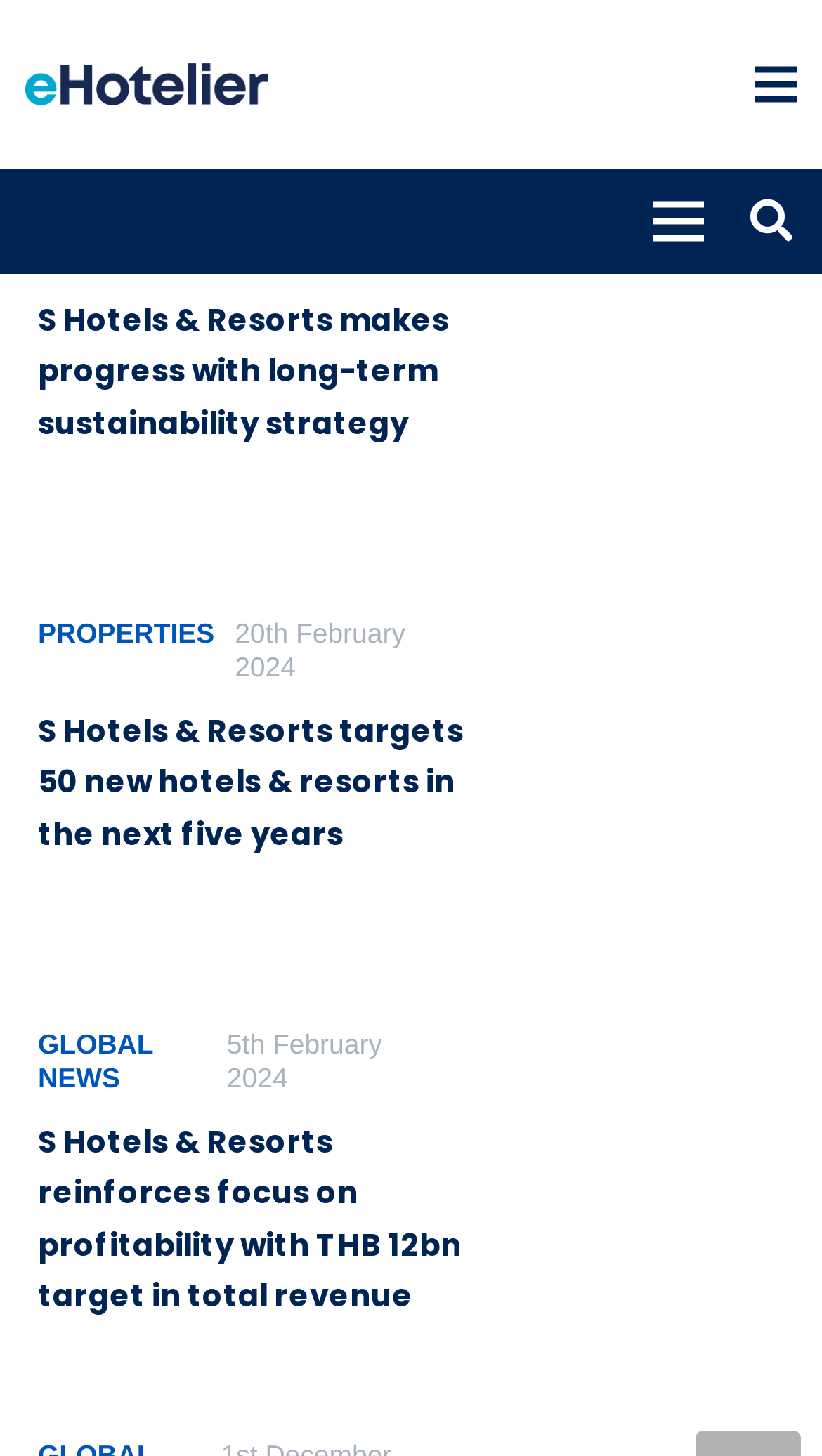Please identify the bounding box coordinates of where to click in order to follow the instruction: "Read the article about S Hotels & Resorts' sustainability strategy".

[0.046, 0.188, 0.613, 0.322]